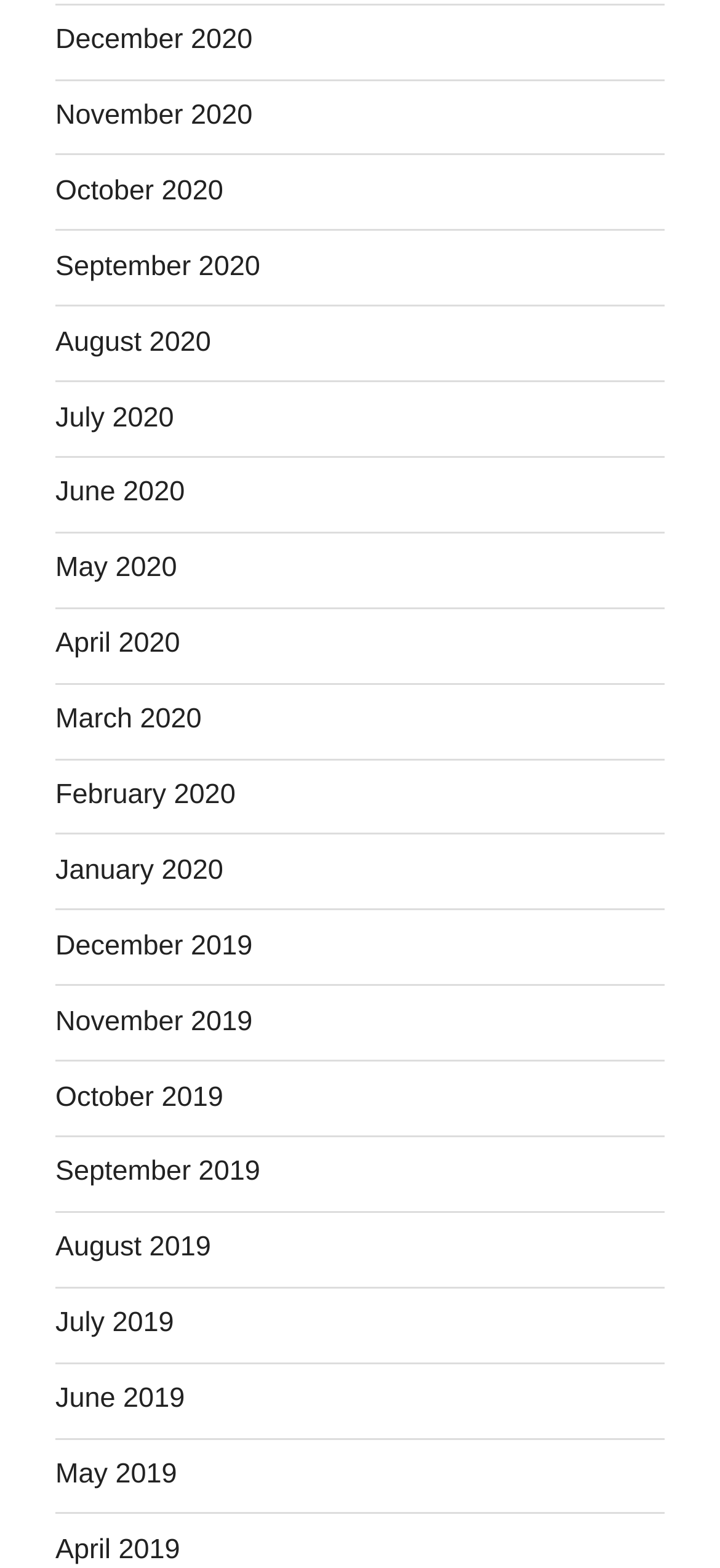Please give the bounding box coordinates of the area that should be clicked to fulfill the following instruction: "view November 2019". The coordinates should be in the format of four float numbers from 0 to 1, i.e., [left, top, right, bottom].

[0.077, 0.641, 0.351, 0.661]